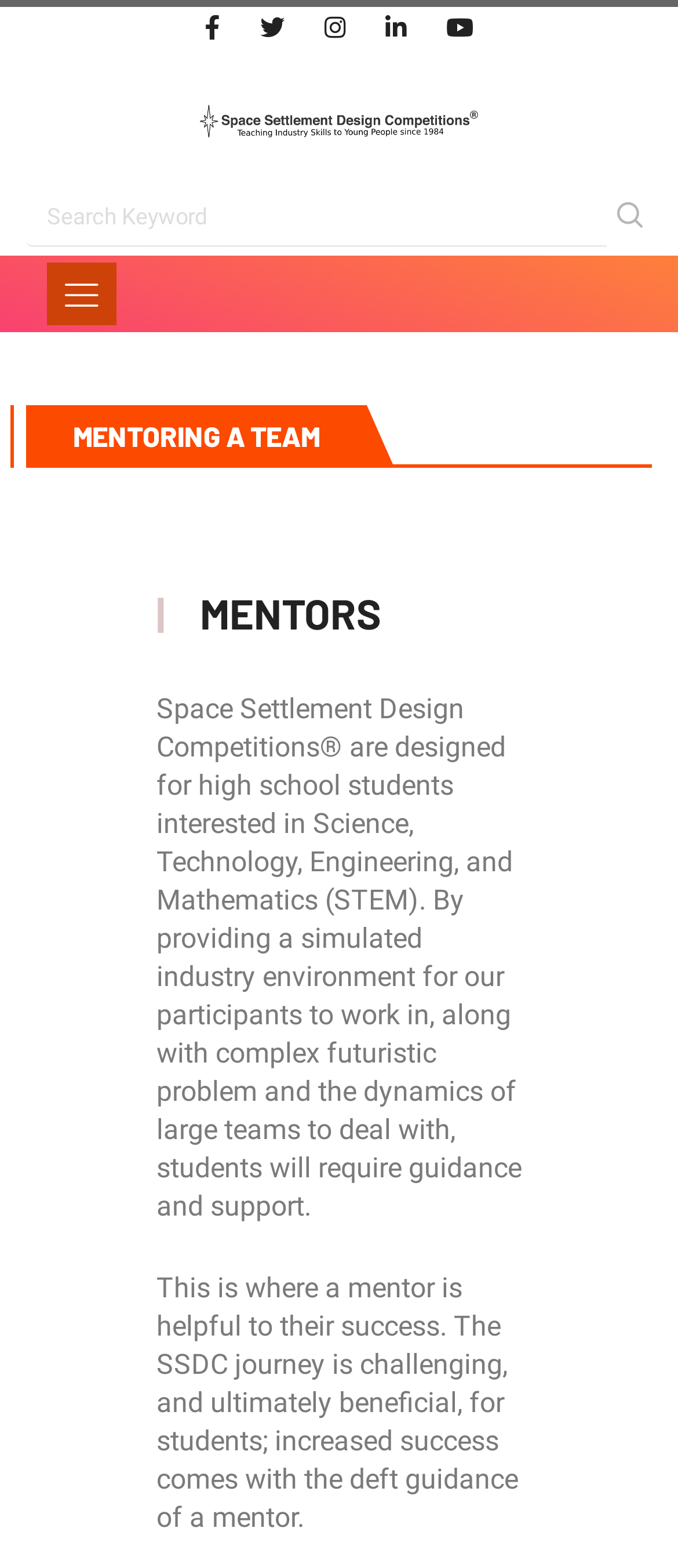Select the bounding box coordinates of the element I need to click to carry out the following instruction: "go to Thetford".

None